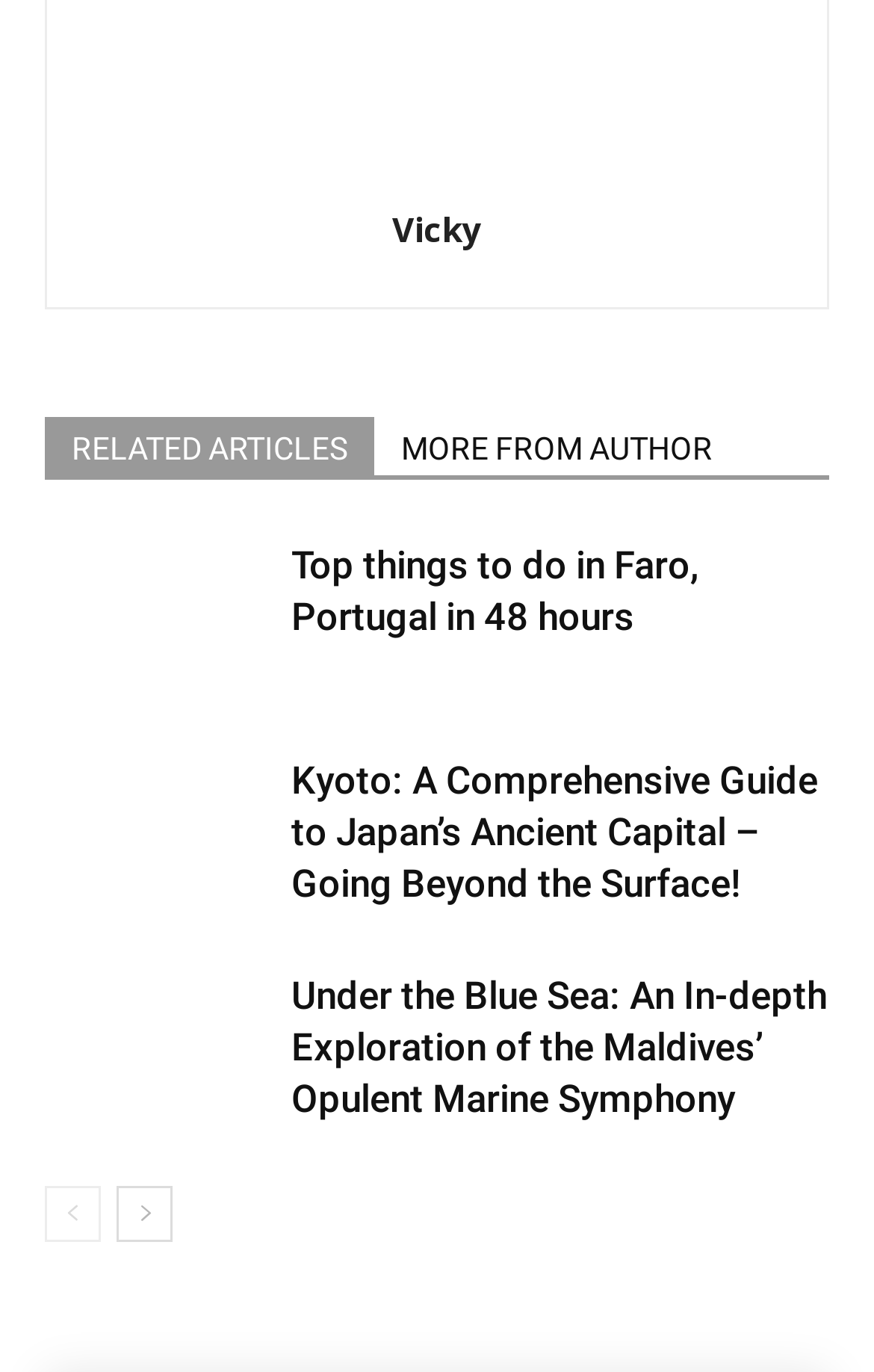Locate the bounding box coordinates of the UI element described by: "MORE FROM AUTHOR". Provide the coordinates as four float numbers between 0 and 1, formatted as [left, top, right, bottom].

[0.428, 0.304, 0.846, 0.346]